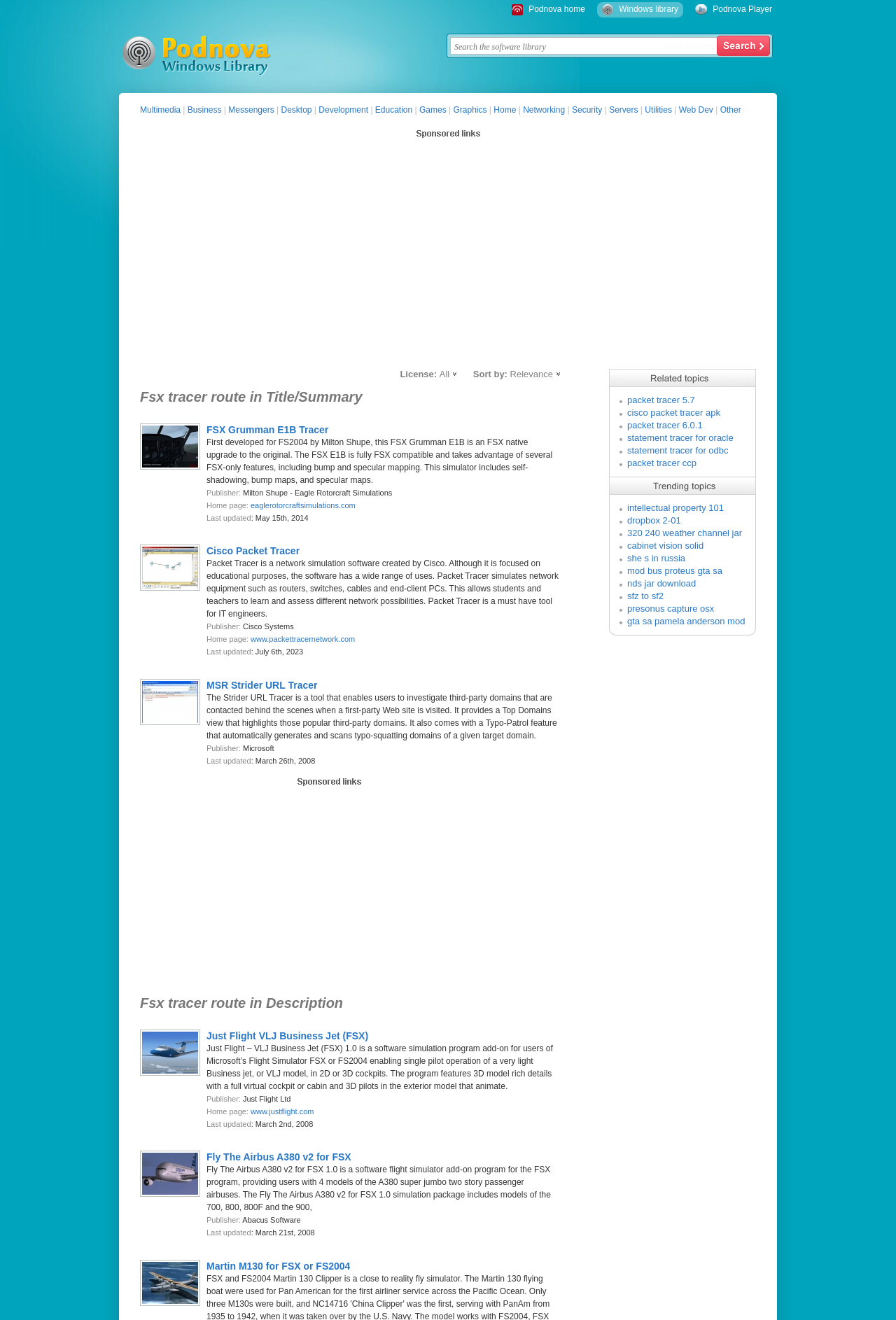Find the bounding box coordinates for the area that must be clicked to perform this action: "Check the details of Just Flight VLJ Business Jet (FSX)".

[0.23, 0.78, 0.411, 0.789]